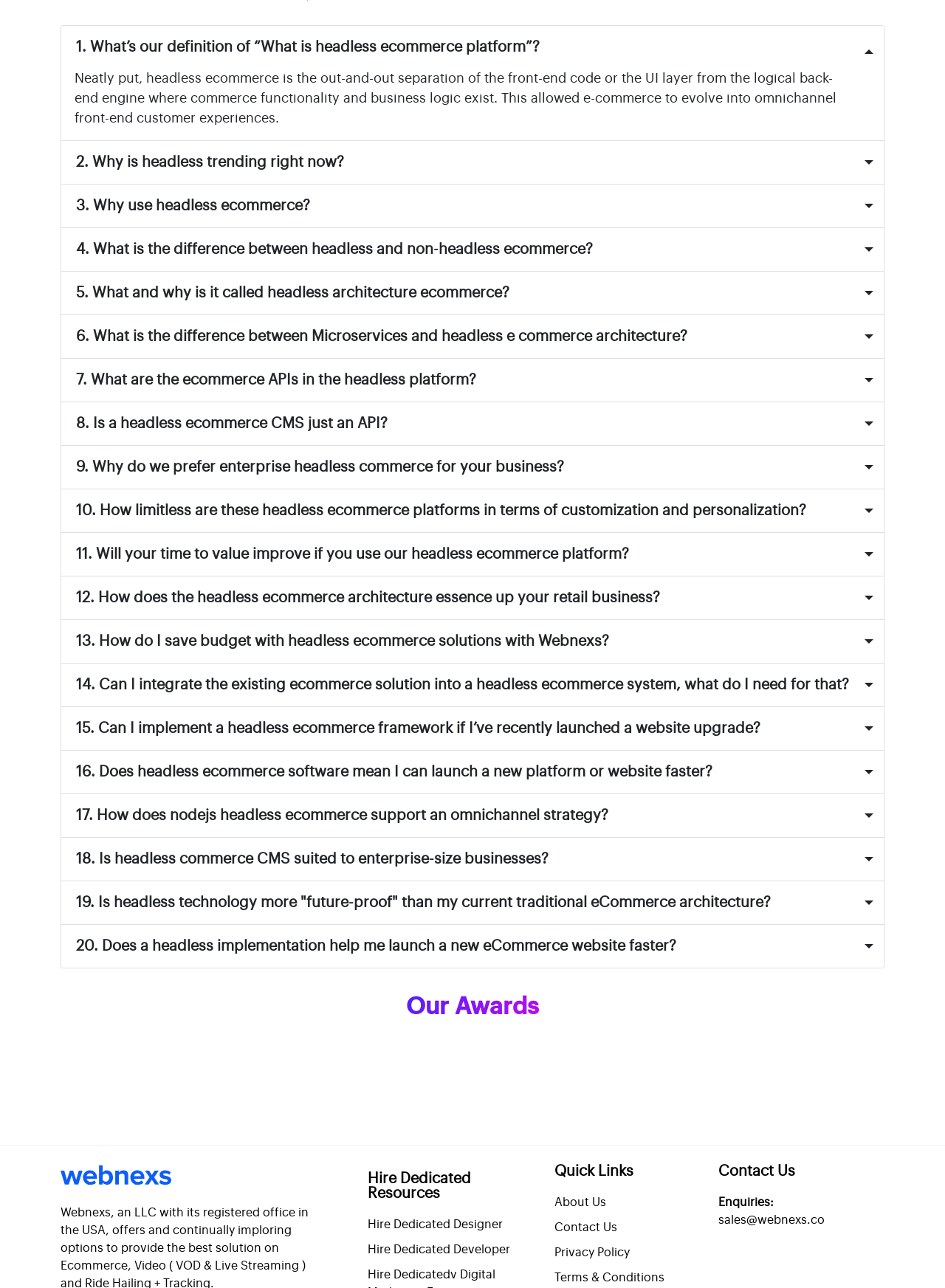Please identify the bounding box coordinates of the element's region that should be clicked to execute the following instruction: "Expand '1. What’s our definition of “What is headless ecommerce platform”?'". The bounding box coordinates must be four float numbers between 0 and 1, i.e., [left, top, right, bottom].

[0.065, 0.237, 0.935, 0.27]